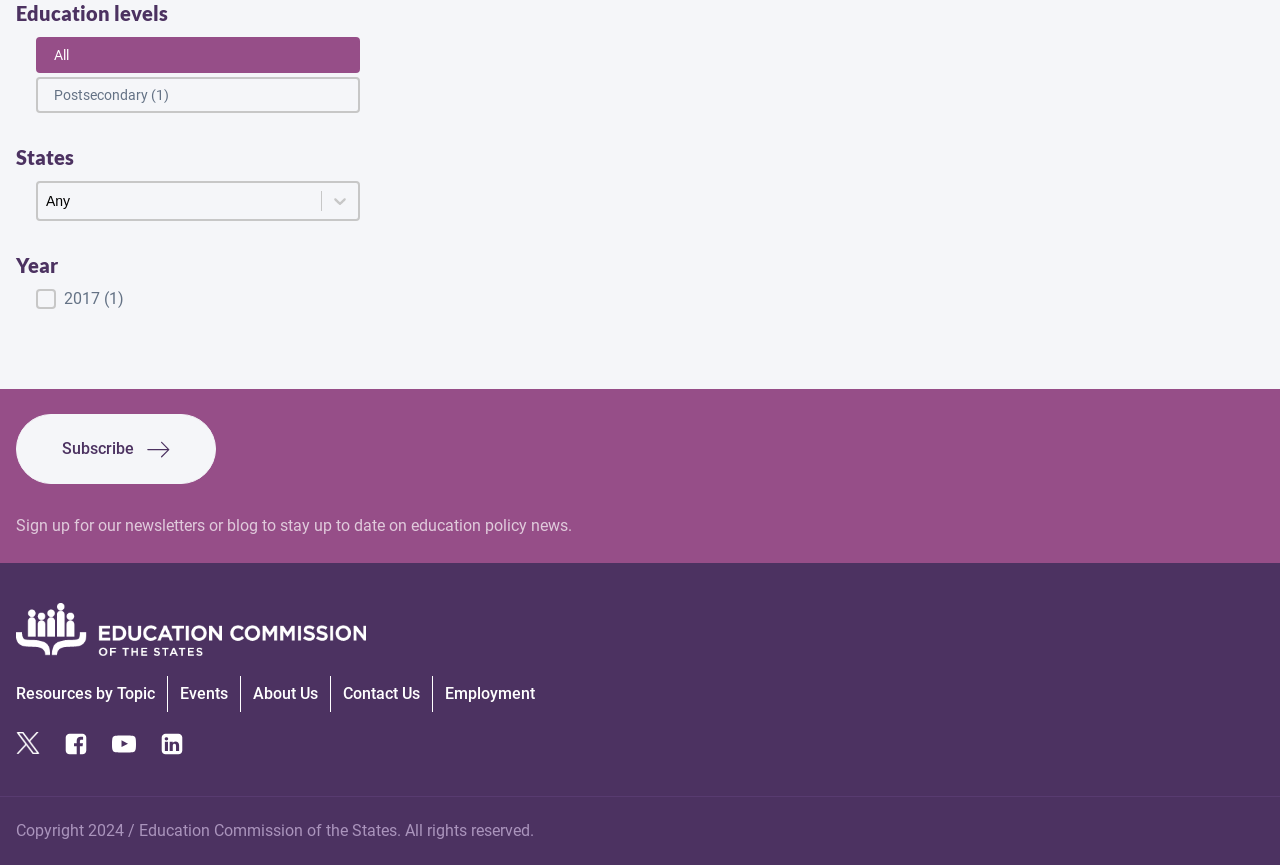Based on the element description Resources by Topic, identify the bounding box of the UI element in the given webpage screenshot. The coordinates should be in the format (top-left x, top-left y, bottom-right x, bottom-right y) and must be between 0 and 1.

[0.012, 0.781, 0.131, 0.823]